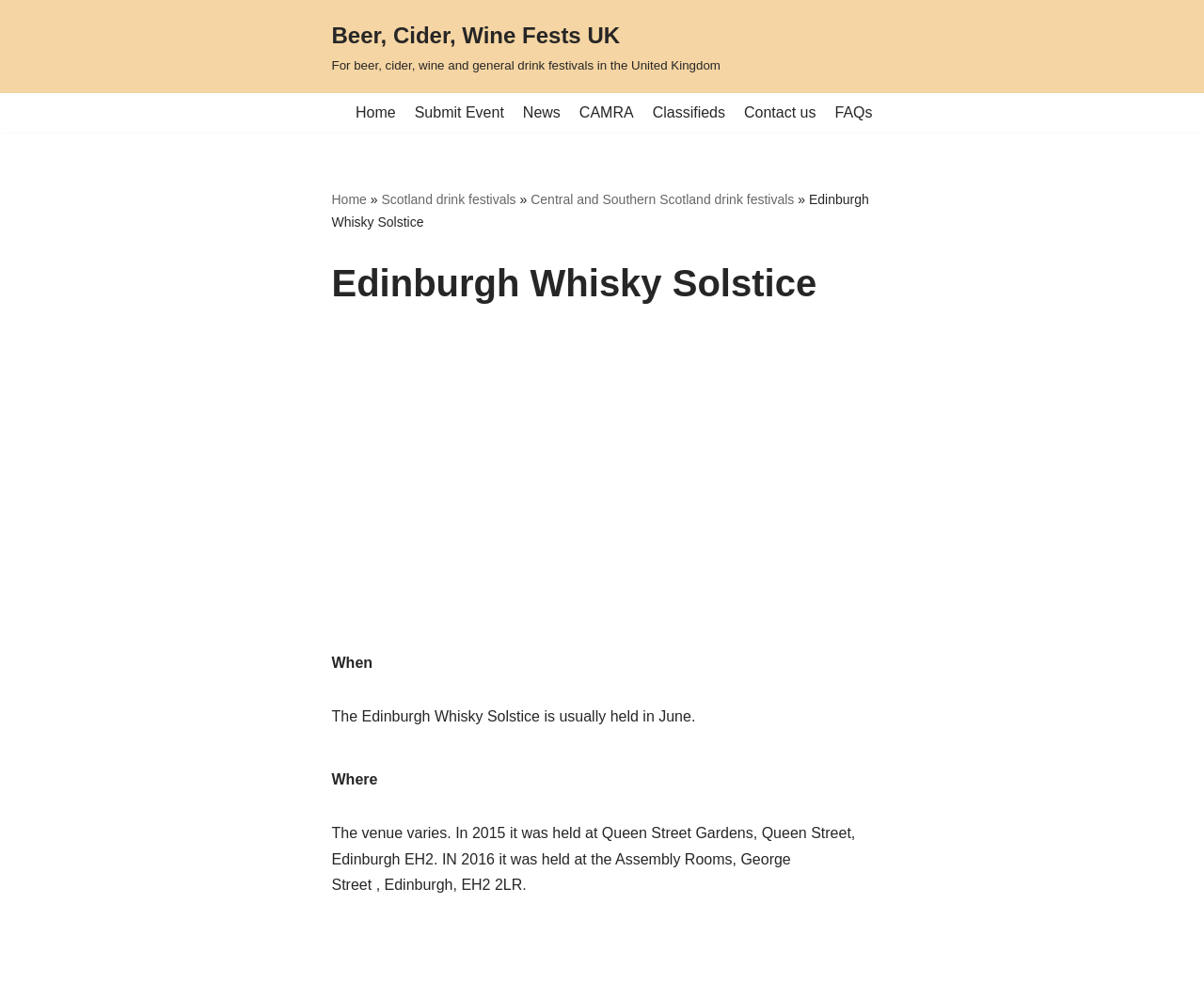Describe all the key features of the webpage in detail.

The webpage is about the Edinburgh Whisky Solstice, a UK drink festival. At the top left, there is a "Skip to content" link. Below it, a link to "Beer, Cider, Wine Fests UK" is displayed, which is a directory of UK drink festivals. 

To the right of this link, a primary navigation menu is located, containing links to "Home", "Submit Event", "News", "CAMRA", "Classifieds", "Contact us", and "FAQs". 

Below the navigation menu, there are links to "Home" and "Scotland drink festivals", followed by a "»" symbol, and then a link to "Central and Southern Scotland drink festivals". The title "Edinburgh Whisky Solstice" is displayed prominently in the middle of the page.

On the lower half of the page, there is an advertisement region. Below the advertisement, details about the Edinburgh Whisky Solstice festival are provided. The festival's schedule is mentioned, stating that it usually takes place in June. The venue of the festival varies, with specific locations mentioned for 2015 and 2016, including Queen Street Gardens and the Assembly Rooms, both in Edinburgh. The address of the venue is also provided, including the street name and postcode.